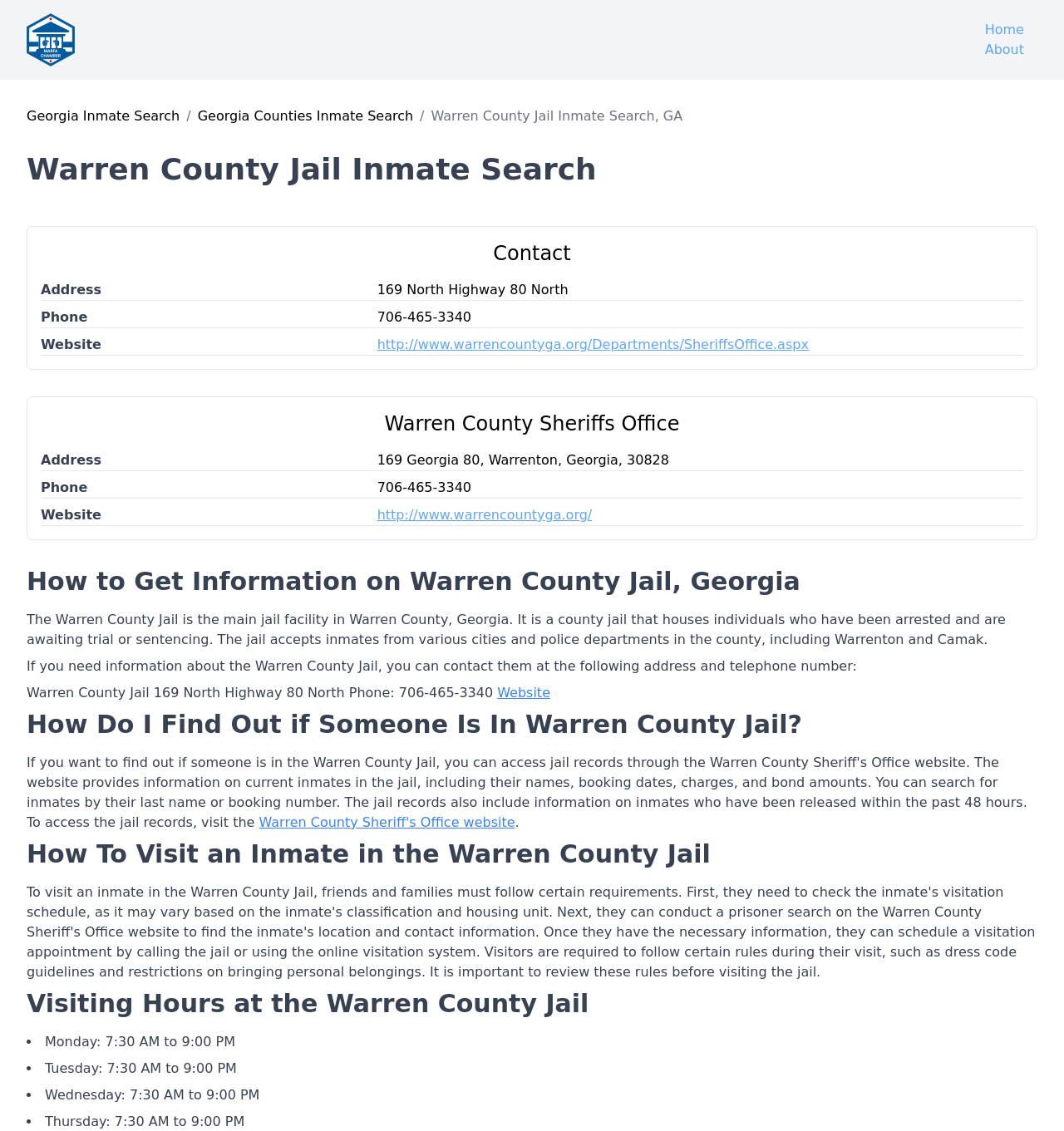Please answer the following query using a single word or phrase: 
What is the phone number of Warren County Jail?

706-465-3340